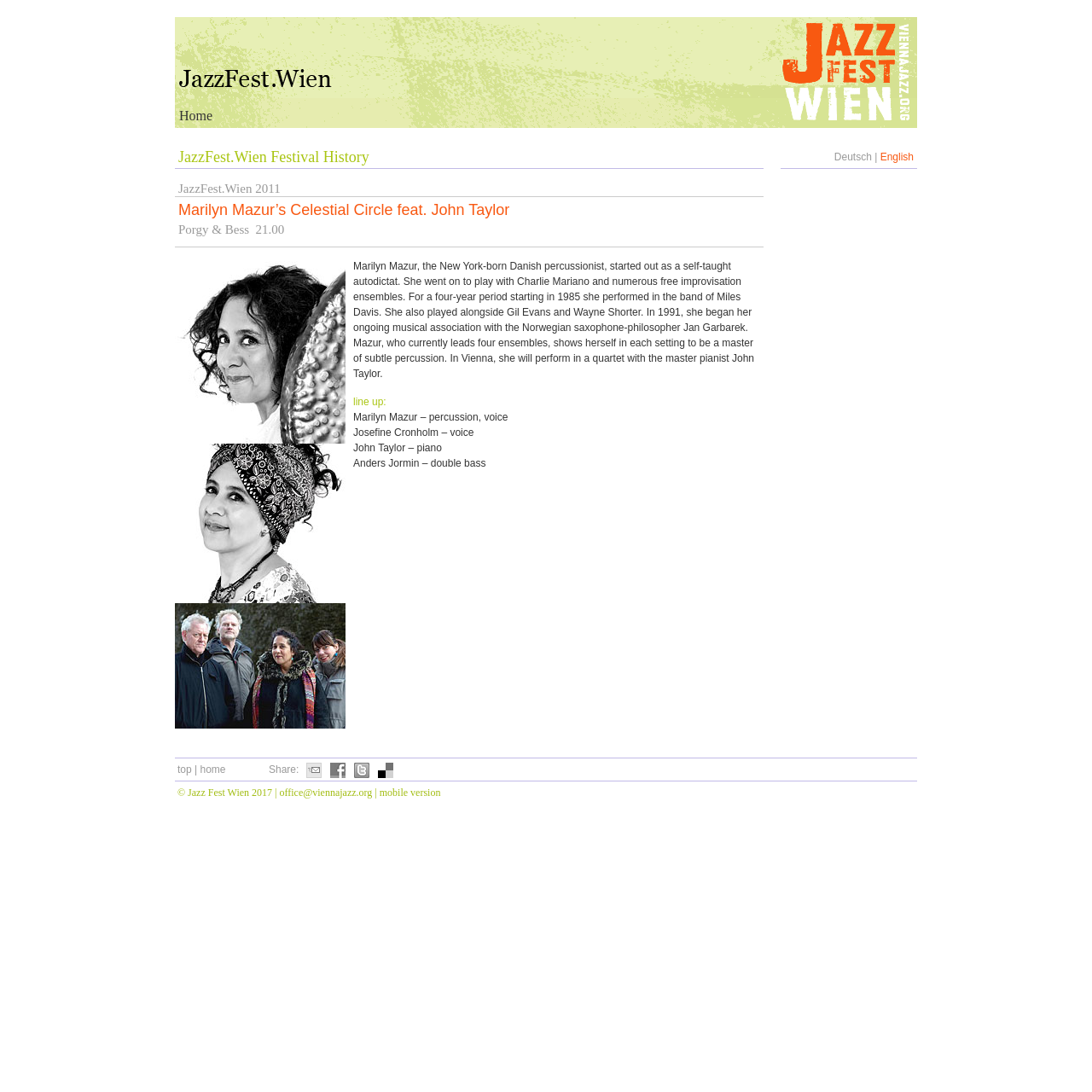From the webpage screenshot, predict the bounding box of the UI element that matches this description: "Home".

[0.164, 0.099, 0.195, 0.112]